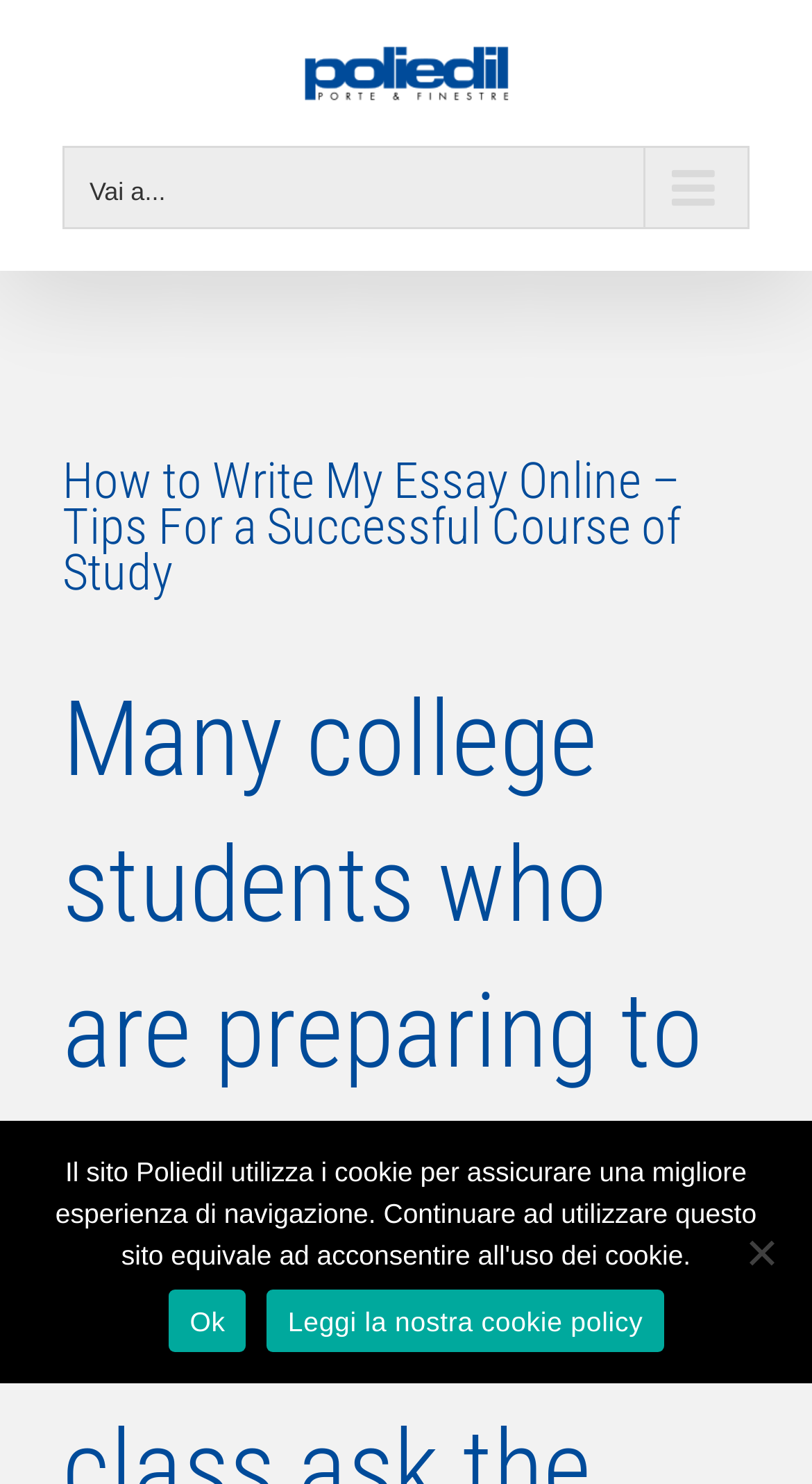What is the purpose of the button with the text 'Vai a...'?
Look at the image and construct a detailed response to the question.

The button element with the text 'Vai a...' has an attribute 'expanded' set to 'False' and controls an element with the ID 'mobile-menu-menuclose'. This suggests that the button is used to open the mobile menu.